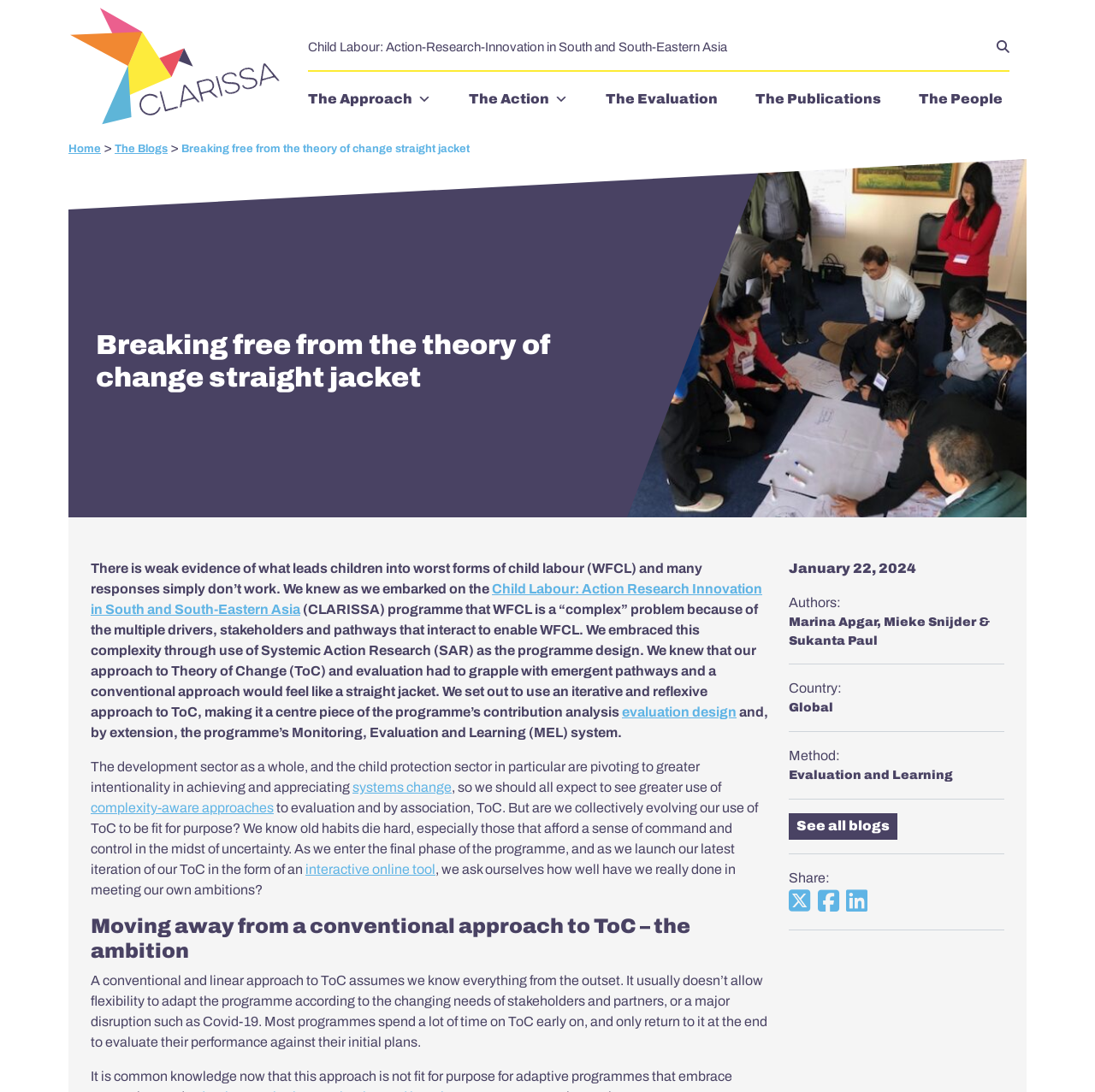Determine the coordinates of the bounding box for the clickable area needed to execute this instruction: "See all blogs".

[0.72, 0.744, 0.82, 0.769]